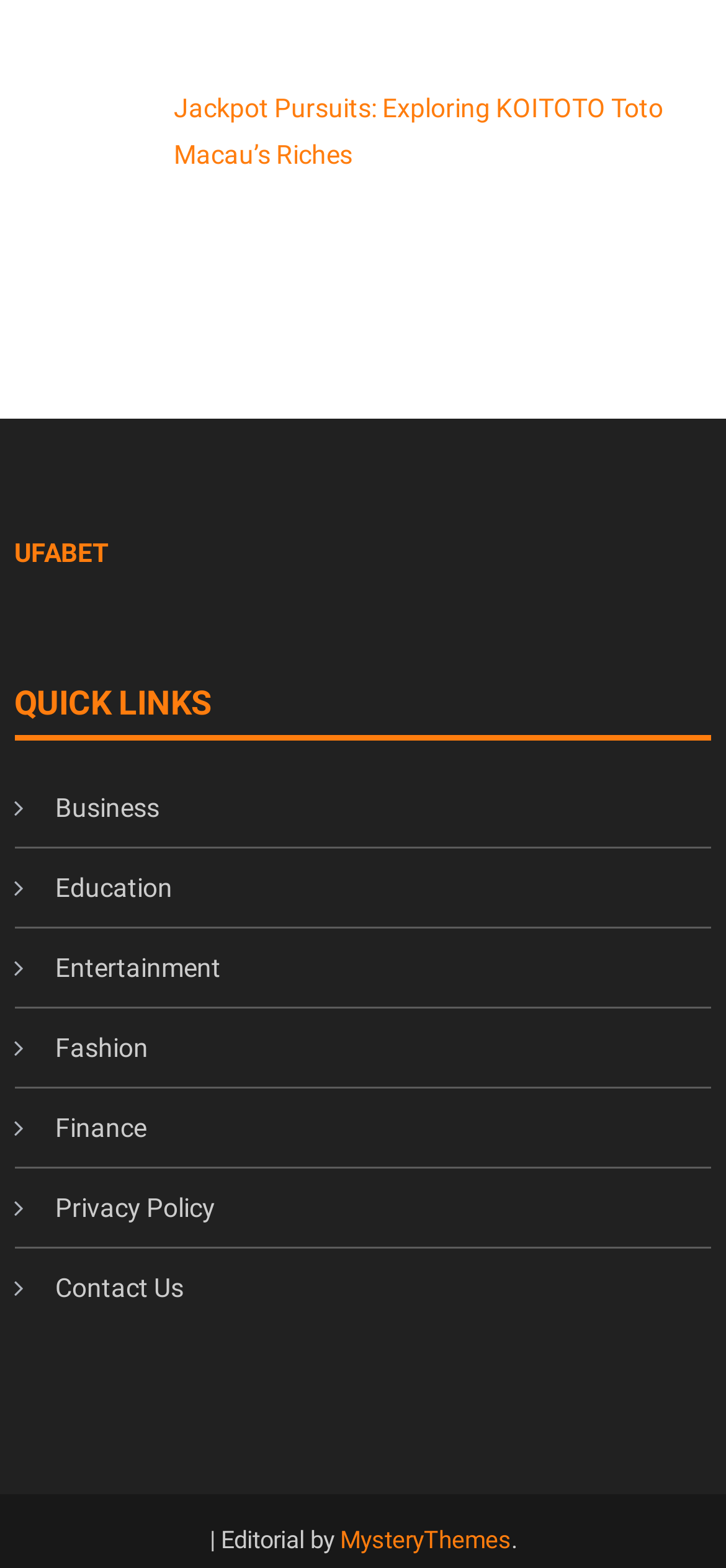Identify the bounding box coordinates of the region that needs to be clicked to carry out this instruction: "Share on social media". Provide these coordinates as four float numbers ranging from 0 to 1, i.e., [left, top, right, bottom].

None